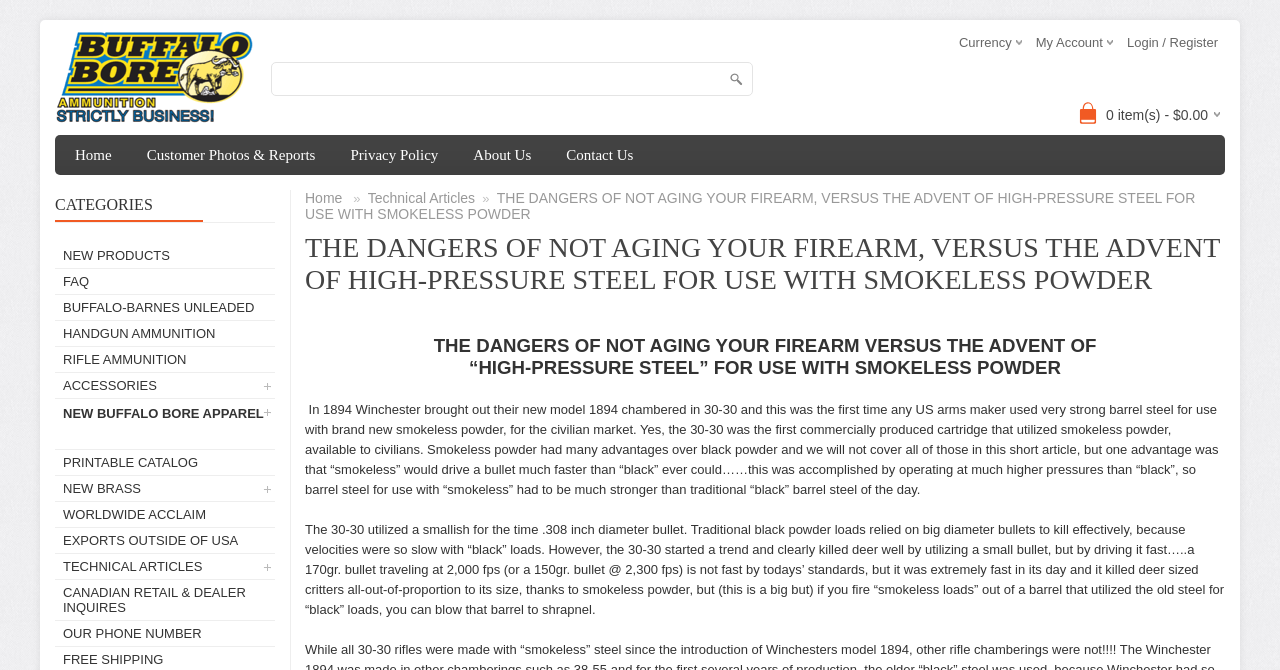Determine the bounding box coordinates of the clickable region to execute the instruction: "Click on THE DANGERS OF NOT AGING YOUR FIREARM, VERSUS THE ADVENT OF HIGH-PRESSURE STEEL FOR USE WITH SMOKELESS POWDER". The coordinates should be four float numbers between 0 and 1, denoted as [left, top, right, bottom].

[0.238, 0.284, 0.934, 0.331]